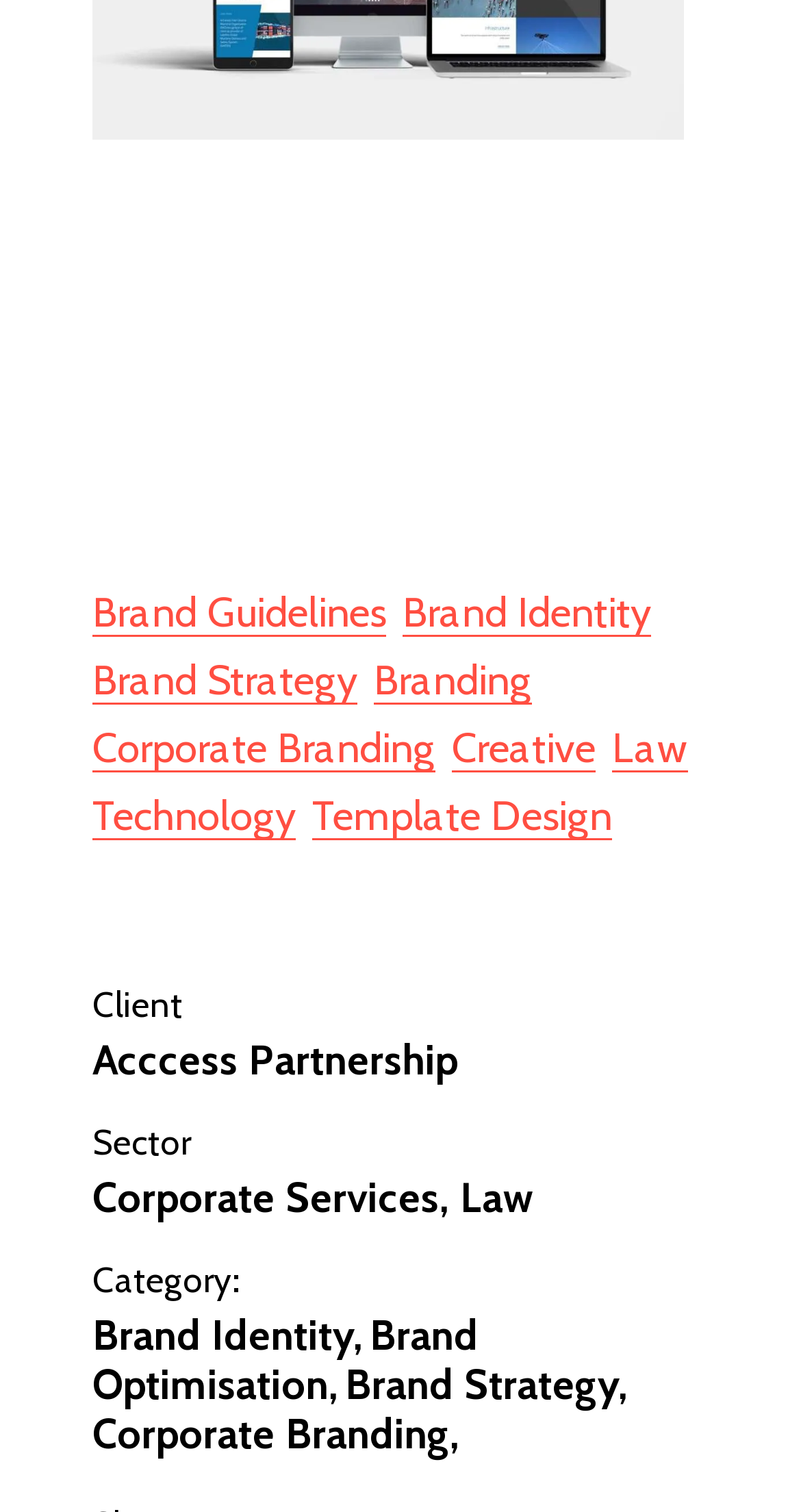Please identify the bounding box coordinates of the element that needs to be clicked to perform the following instruction: "View Brand Guidelines".

[0.115, 0.389, 0.482, 0.422]